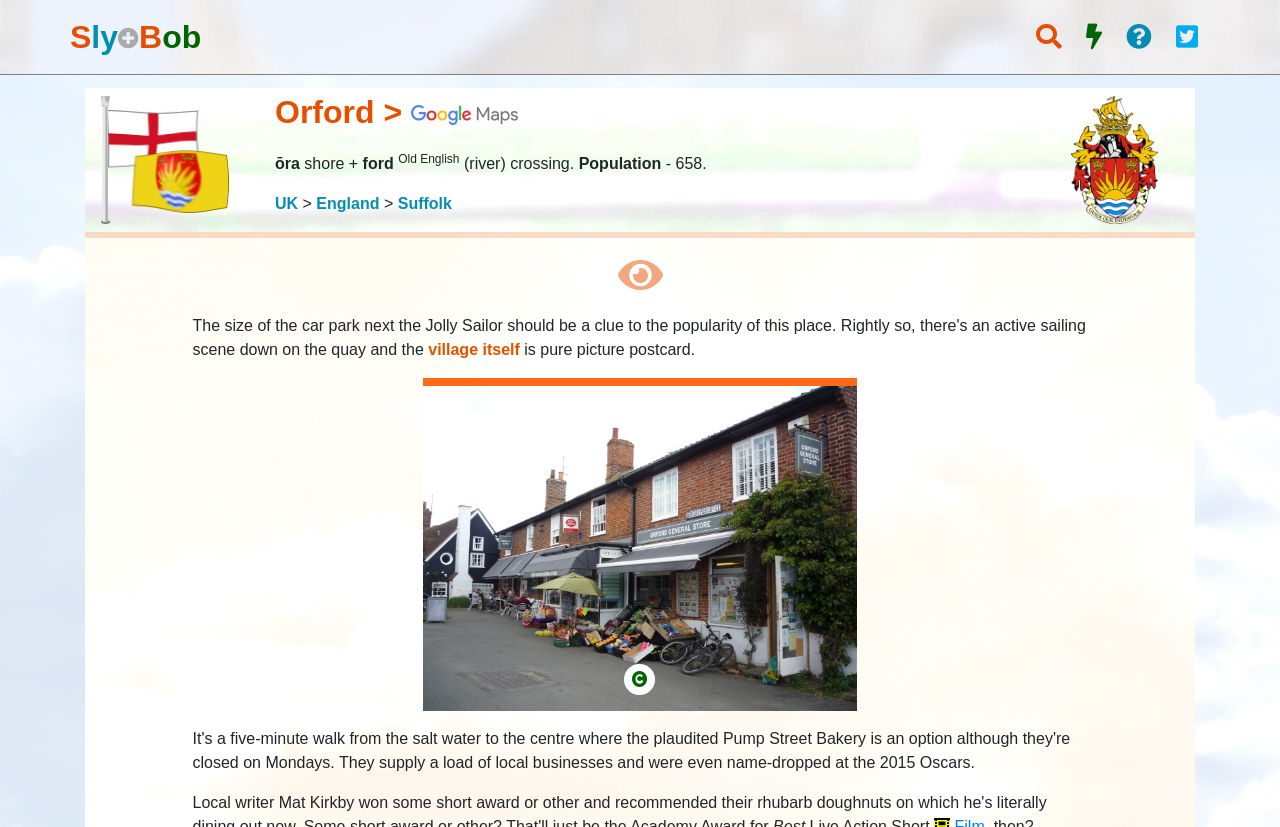Articulate a complete and detailed caption of the webpage elements.

The webpage is about visiting Orford, a village in Suffolk, England. At the top left, there is a link to "Sly+Bob" and a series of social media links, including Facebook, Twitter, and Instagram, aligned horizontally. To the right of these links, there is an image of the England-Suffolk flag.

Below the flag, there is a section with the title "Orford" and a link to a Google Map. The title "Orford" is followed by a series of texts that explain the origin of the village's name, including "ōra", "shore", "ford", and "Old English". This section also includes a superscript and a text that describes the village's name as "river crossing".

To the right of this section, there is a column with information about the village, including its population, which is 658. Below this column, there are links to "UK", "England", and "Suffolk", aligned horizontally.

At the bottom left, there is an image of the Suffolk Coat of Arms. Below this image, there is a section that describes the village itself, with a text that reads "is pure picture postcard". This section also includes an image of the Orford General Store, which takes up most of the bottom half of the page.

Overall, the webpage provides information about Orford, its name, and its location, as well as some visual elements that showcase the village's charm.